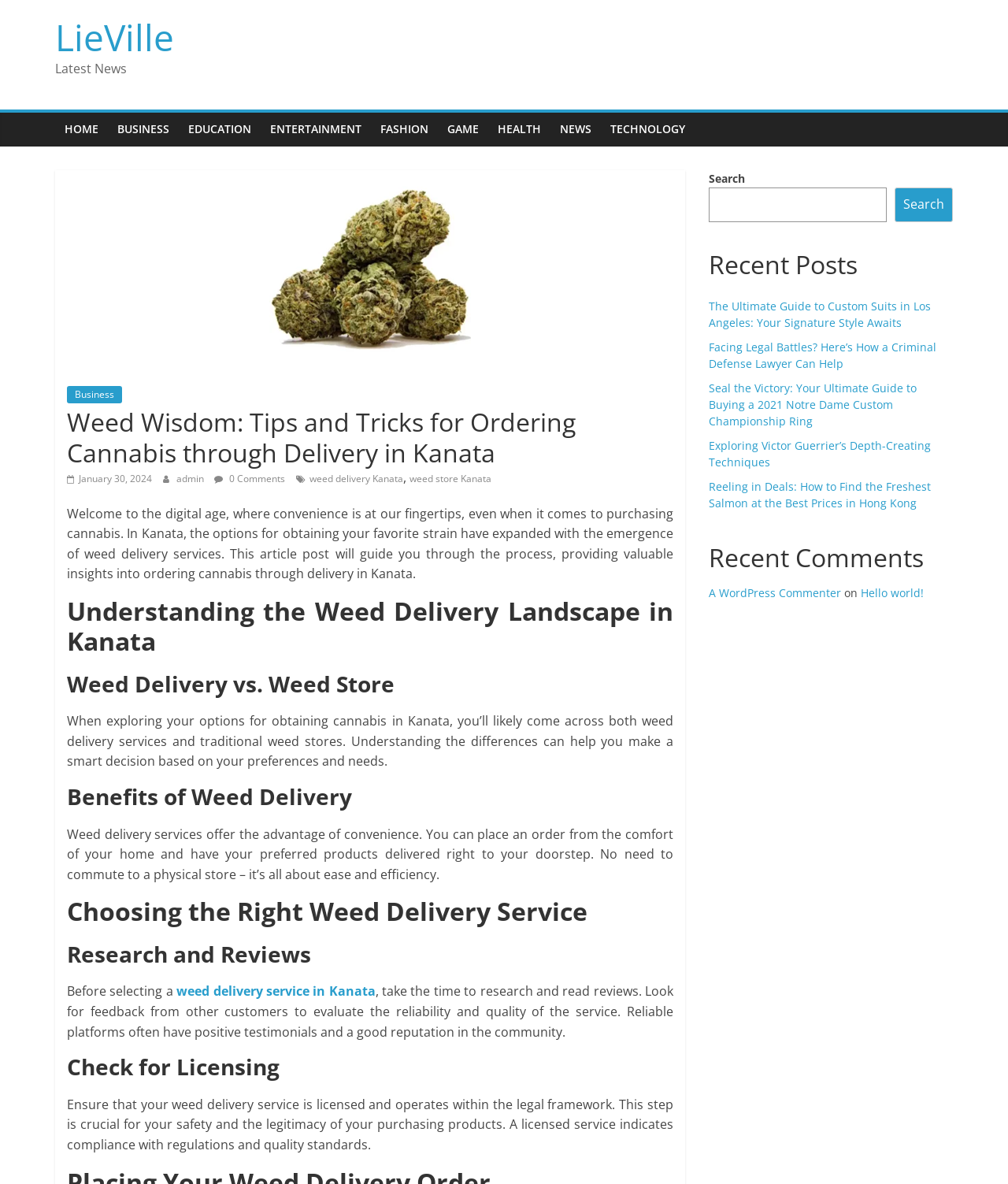Respond with a single word or phrase for the following question: 
What is important to ensure when choosing a weed delivery service?

Licensing